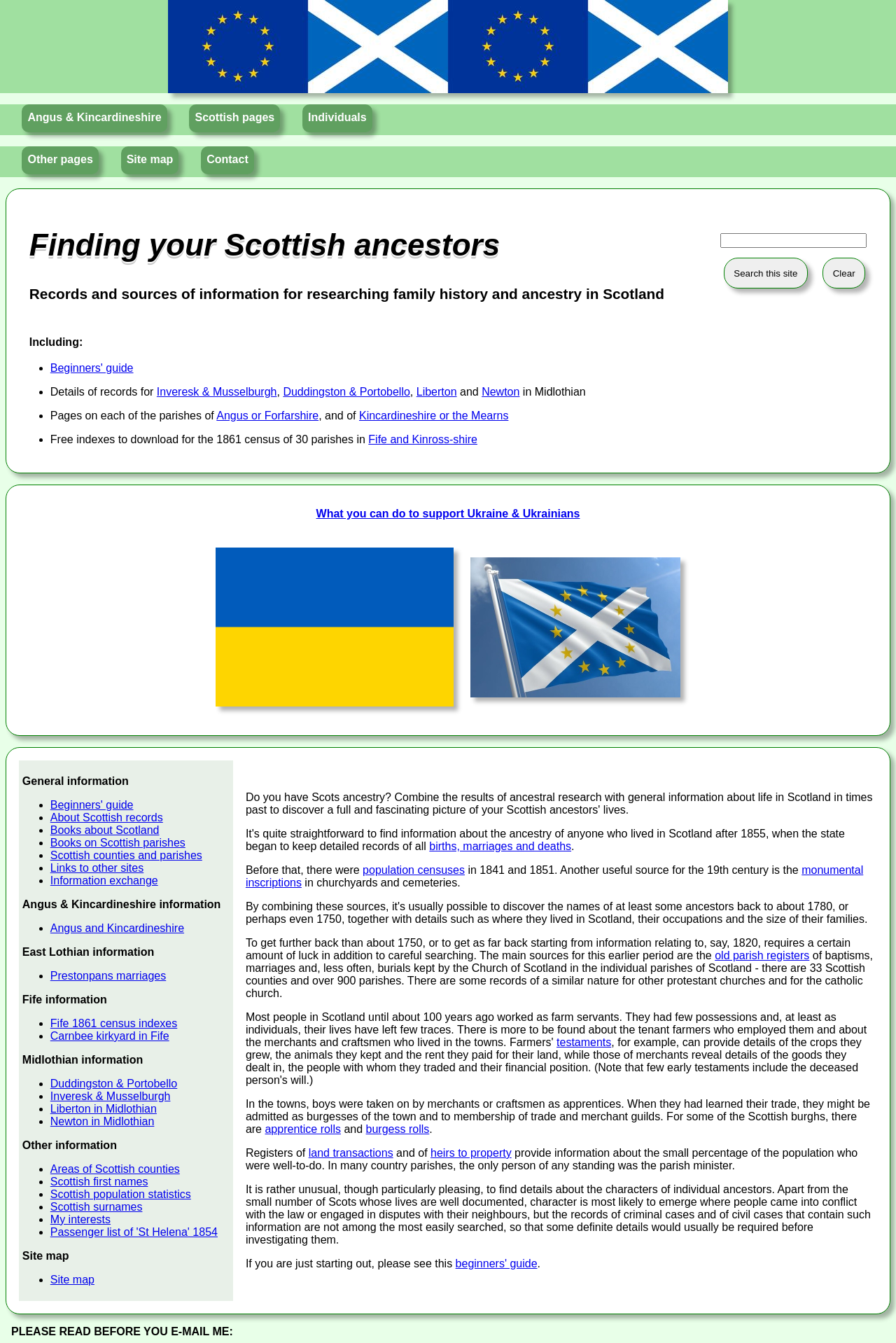What is the name of the census index available for download?
Answer the question with just one word or phrase using the image.

1861 census index